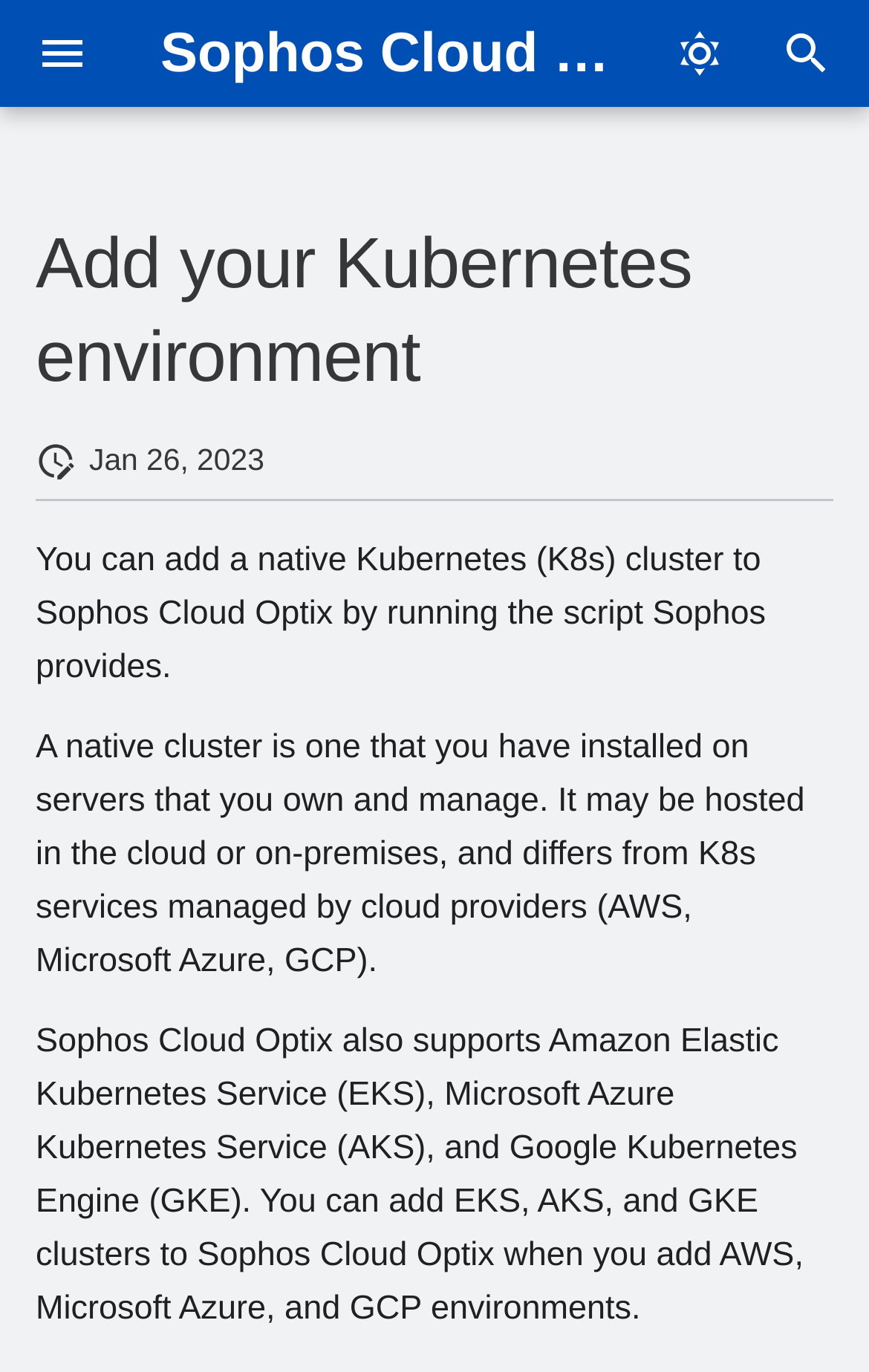Please find and generate the text of the main heading on the webpage.

Add your Kubernetes environment